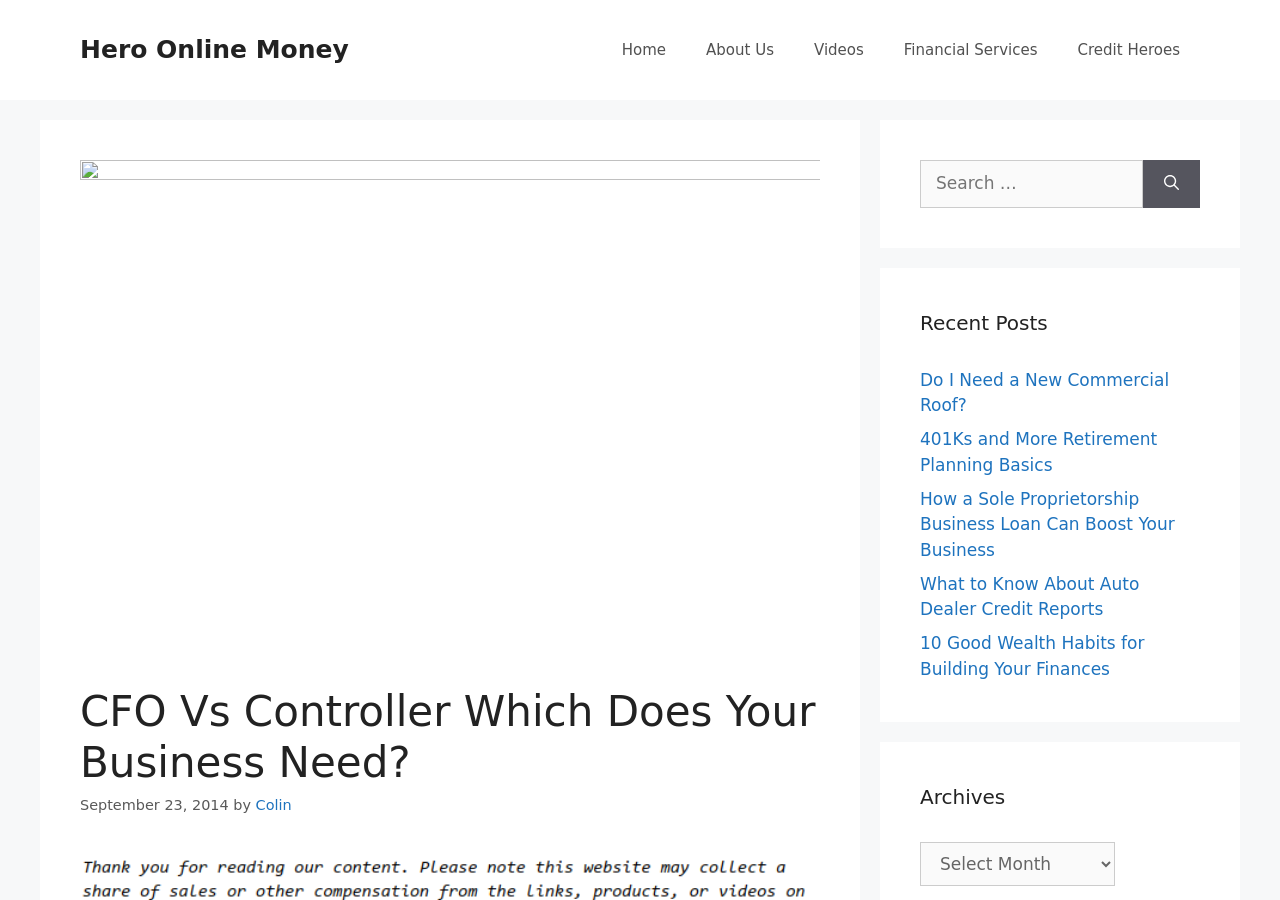Is the search box available?
Based on the image, answer the question with as much detail as possible.

I looked at the complementary section and found a search box with a label 'Search for:' and a button 'Search', which indicates that the search box is available.